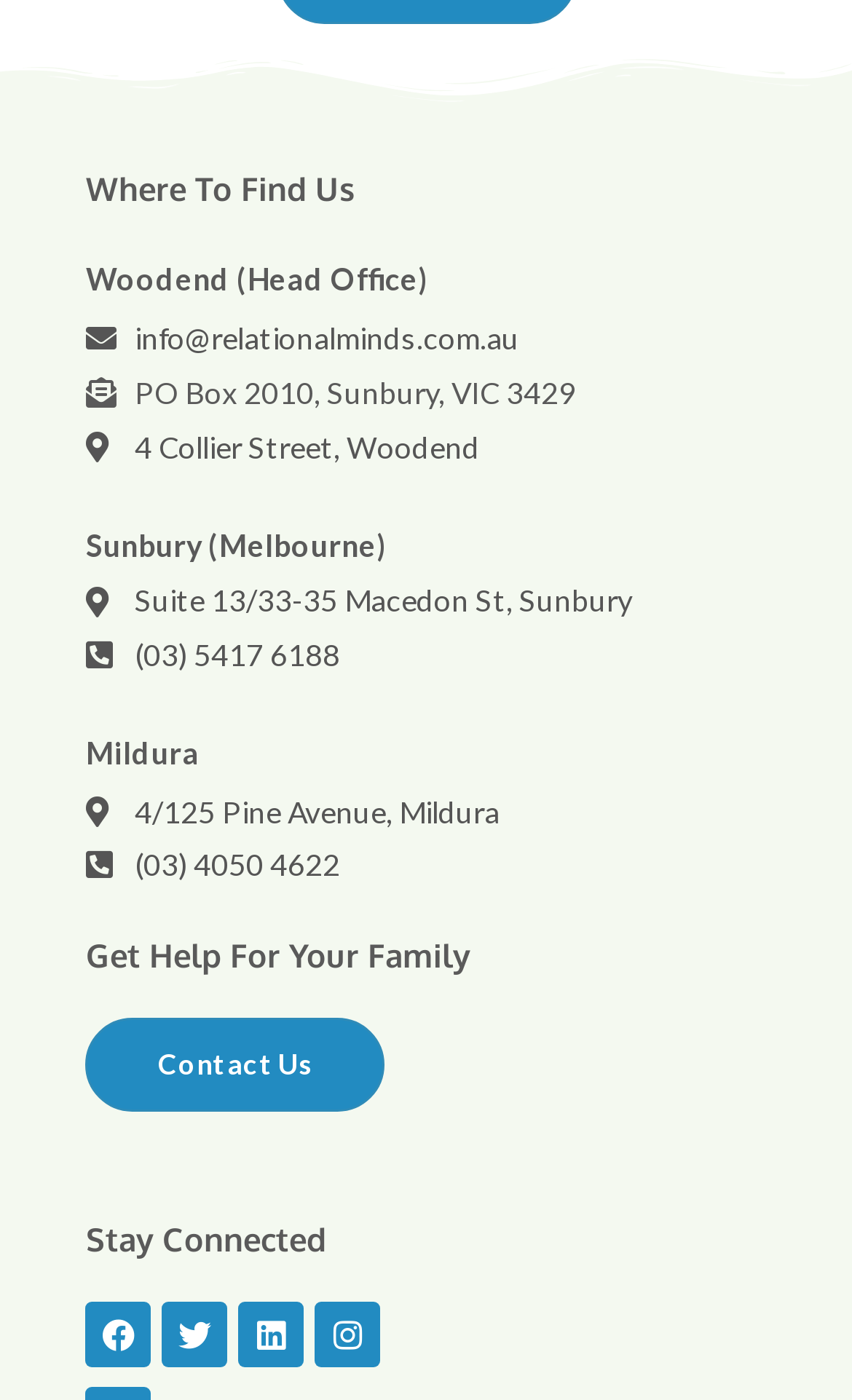Provide a brief response using a word or short phrase to this question:
How can I get help for my family?

Contact Us